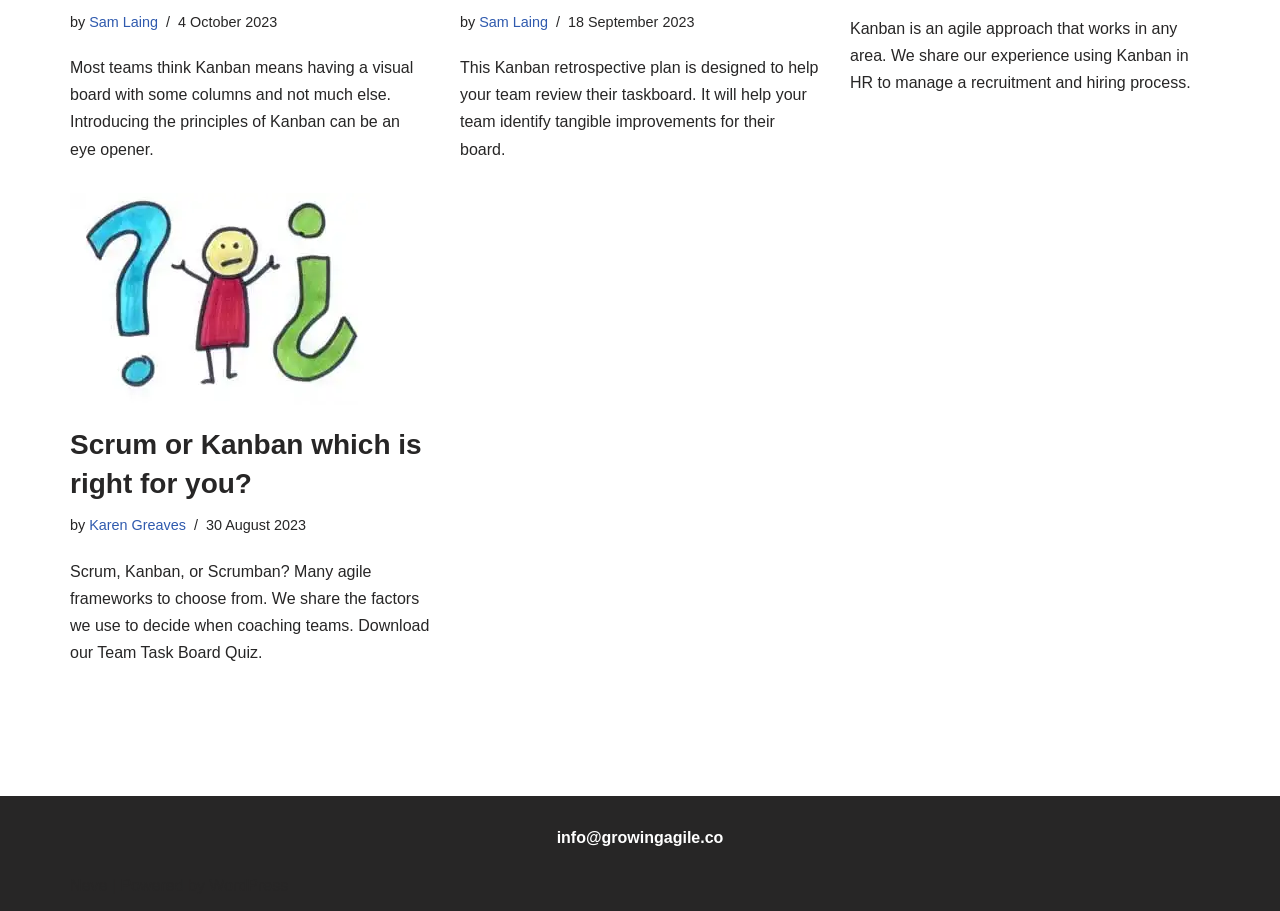Provide the bounding box for the UI element matching this description: "About us".

None